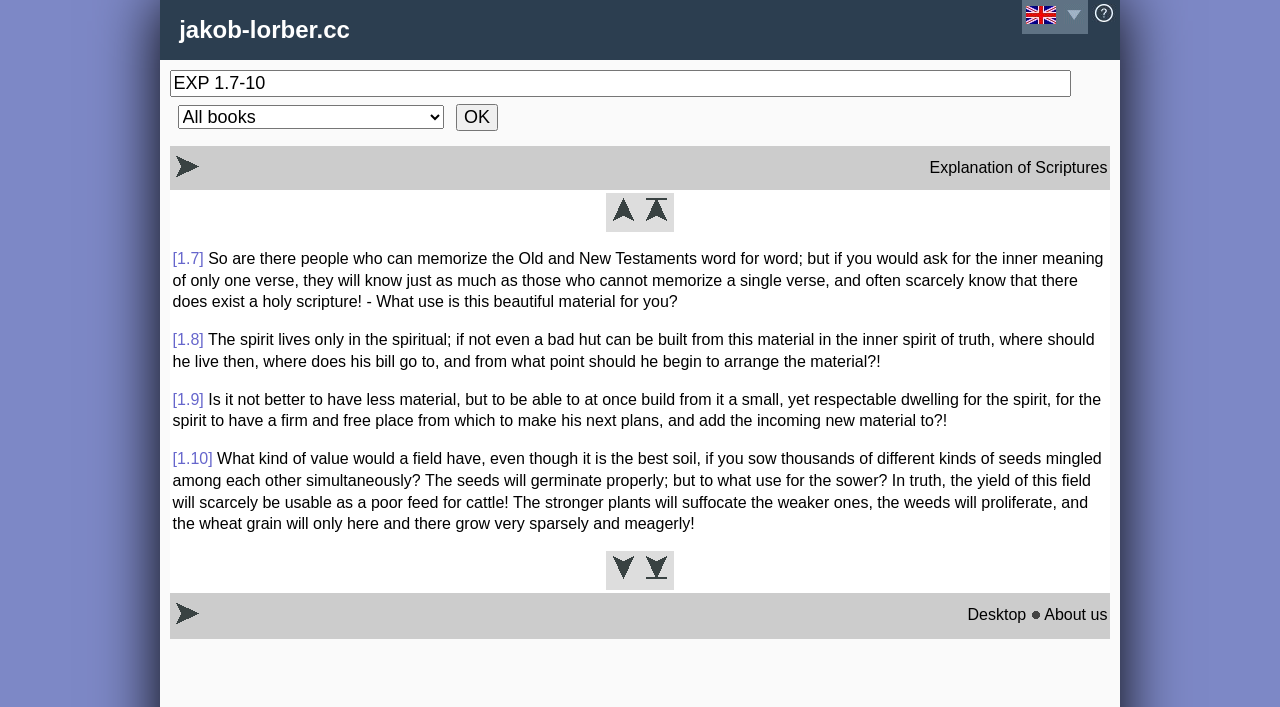Identify the bounding box coordinates for the element you need to click to achieve the following task: "search for a text". Provide the bounding box coordinates as four float numbers between 0 and 1, in the form [left, top, right, bottom].

[0.132, 0.099, 0.837, 0.137]